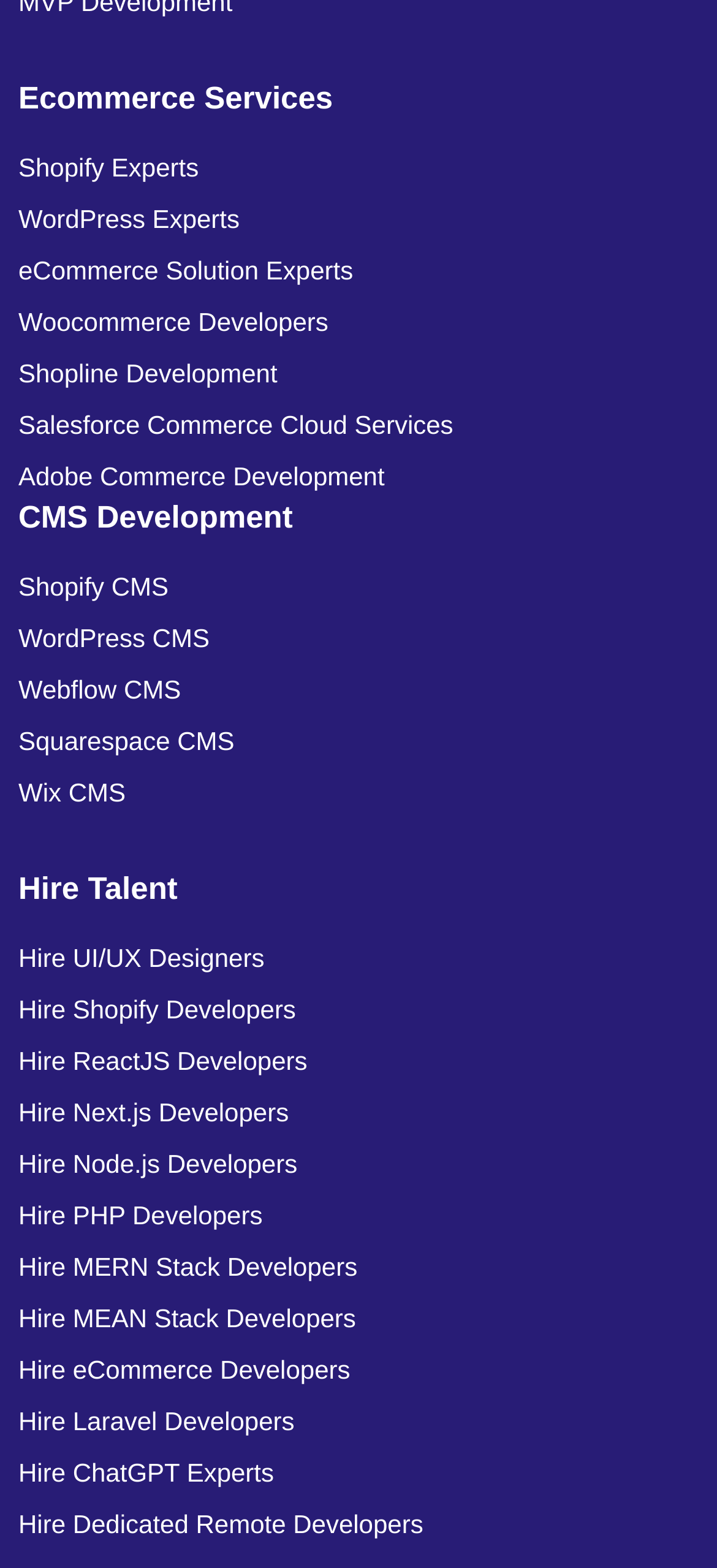With reference to the image, please provide a detailed answer to the following question: What is the first CMS development service offered?

To find the first CMS development service offered, we need to look at the link elements under the 'CMS Development' section. The first link element is 'Shopify CMS' which suggests that this is the first CMS development service offered.